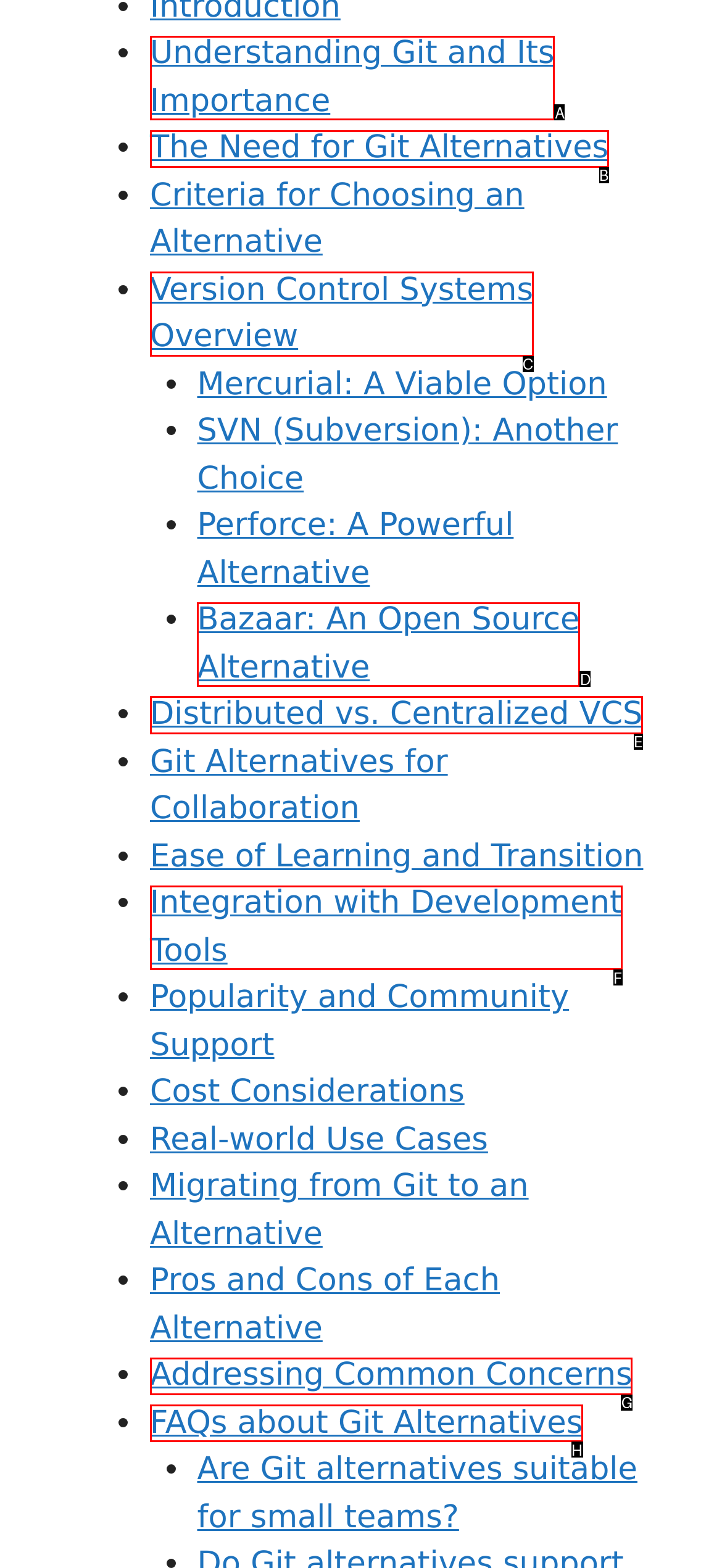Choose the letter of the UI element necessary for this task: Learn about 'Distributed vs. Centralized VCS'
Answer with the correct letter.

E